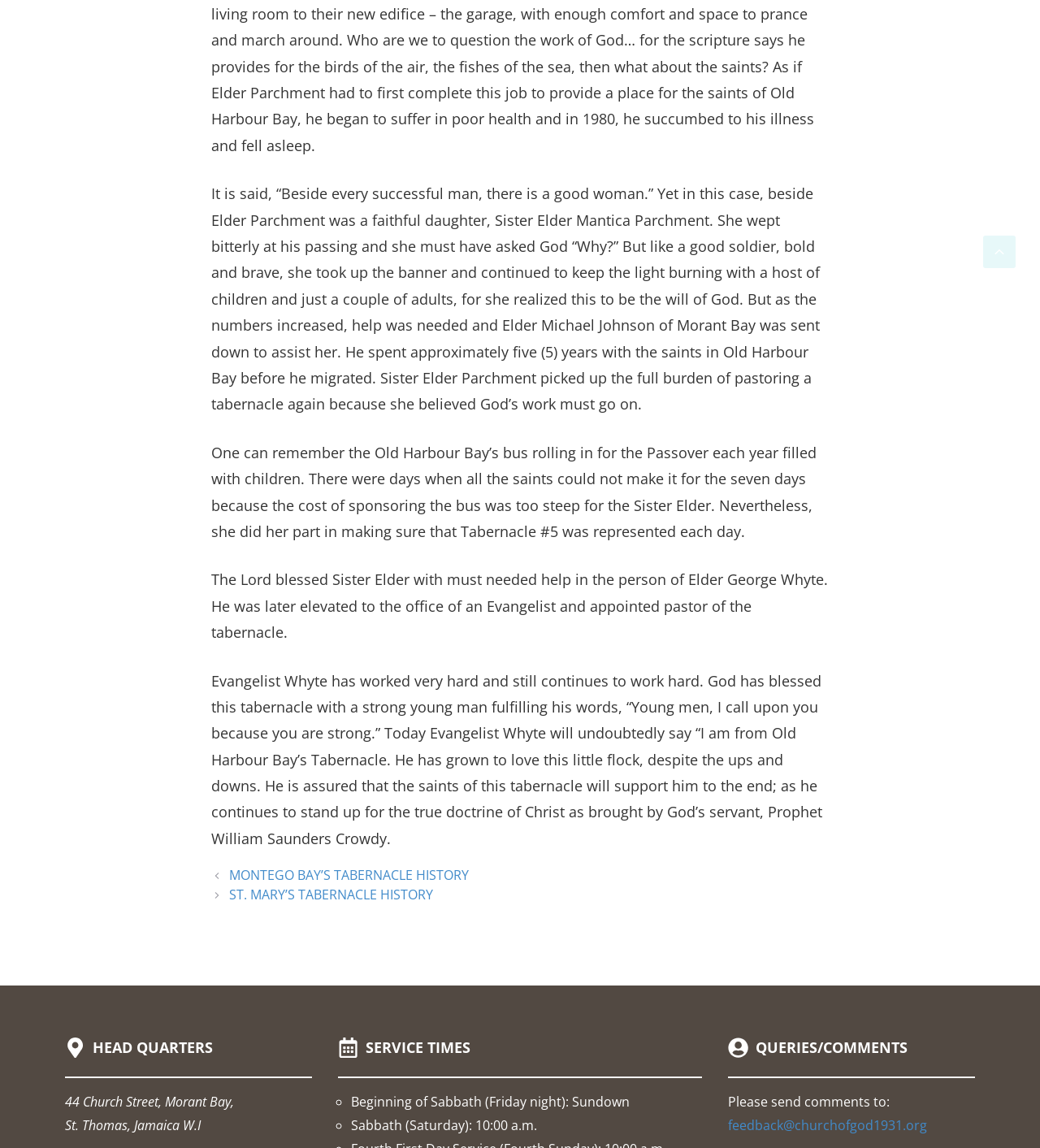Who is the faithful daughter of Elder Parchment?
Carefully analyze the image and provide a thorough answer to the question.

The first paragraph of the webpage mentions 'beside Elder Parchment was a faithful daughter, Sister Elder Mantica Parchment.' This indicates that Sister Elder Mantica Parchment is the faithful daughter of Elder Parchment.